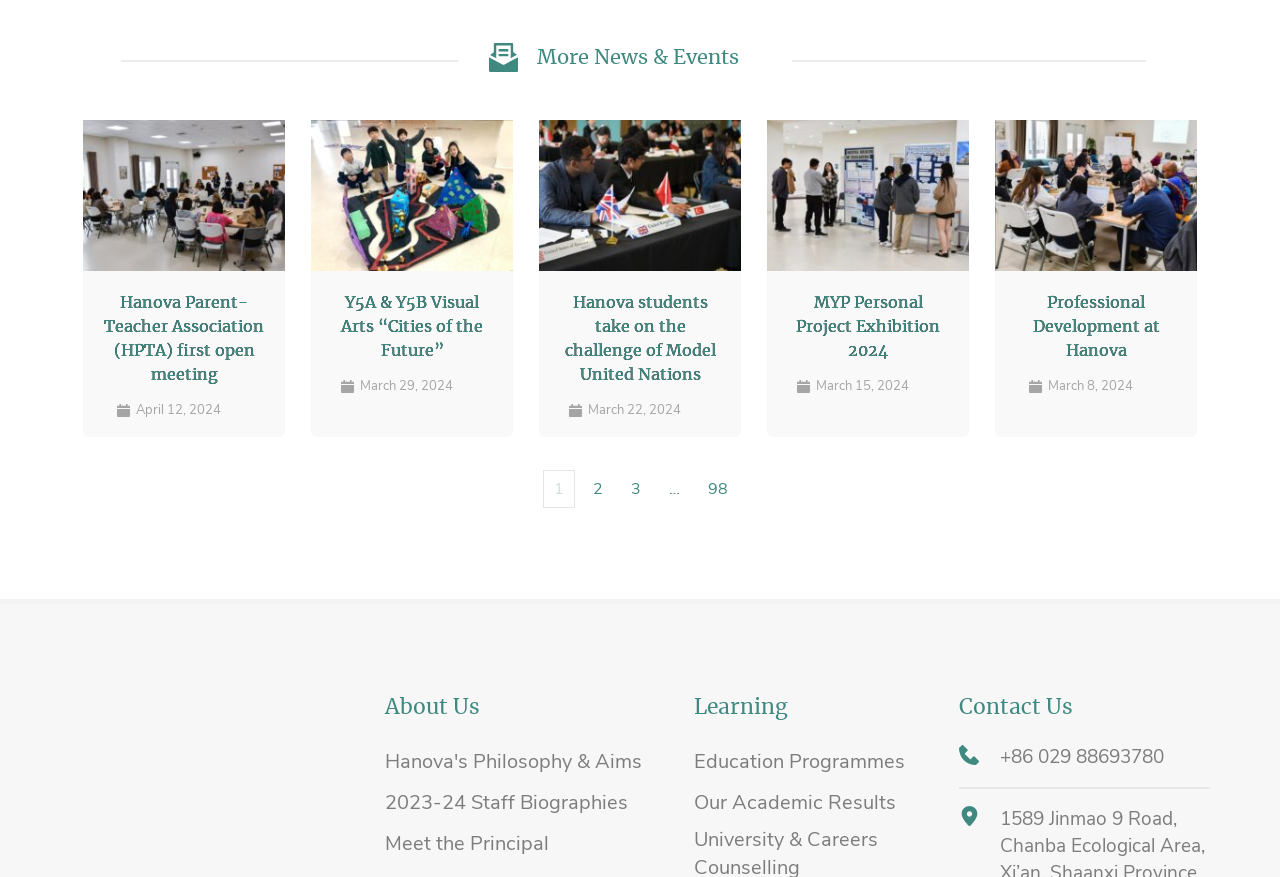Determine the bounding box coordinates for the region that must be clicked to execute the following instruction: "View the MYP Personal Project Exhibition 2024 event".

[0.622, 0.337, 0.734, 0.41]